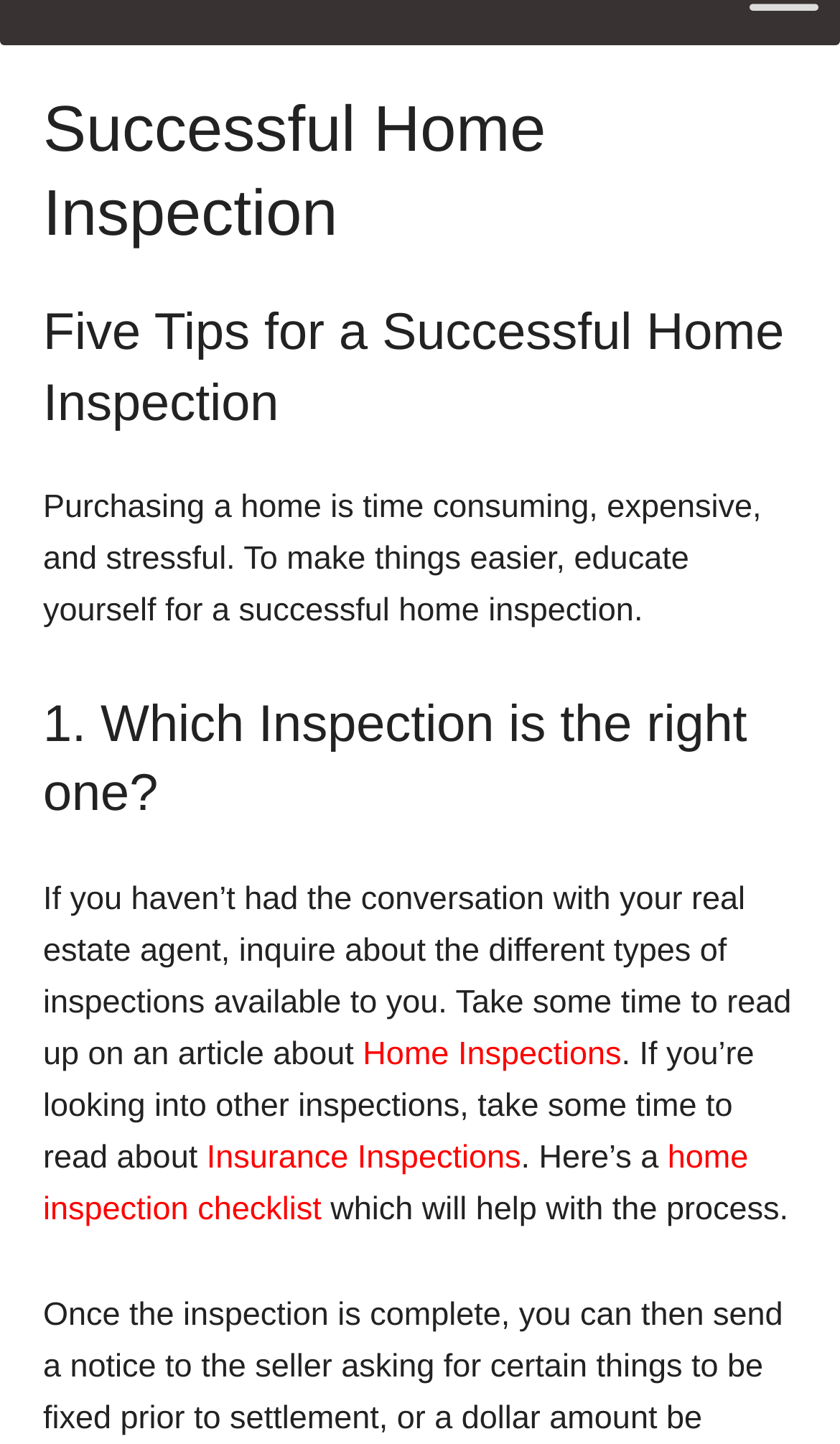From the element description: "Home Inspections", extract the bounding box coordinates of the UI element. The coordinates should be expressed as four float numbers between 0 and 1, in the order [left, top, right, bottom].

[0.432, 0.717, 0.74, 0.743]